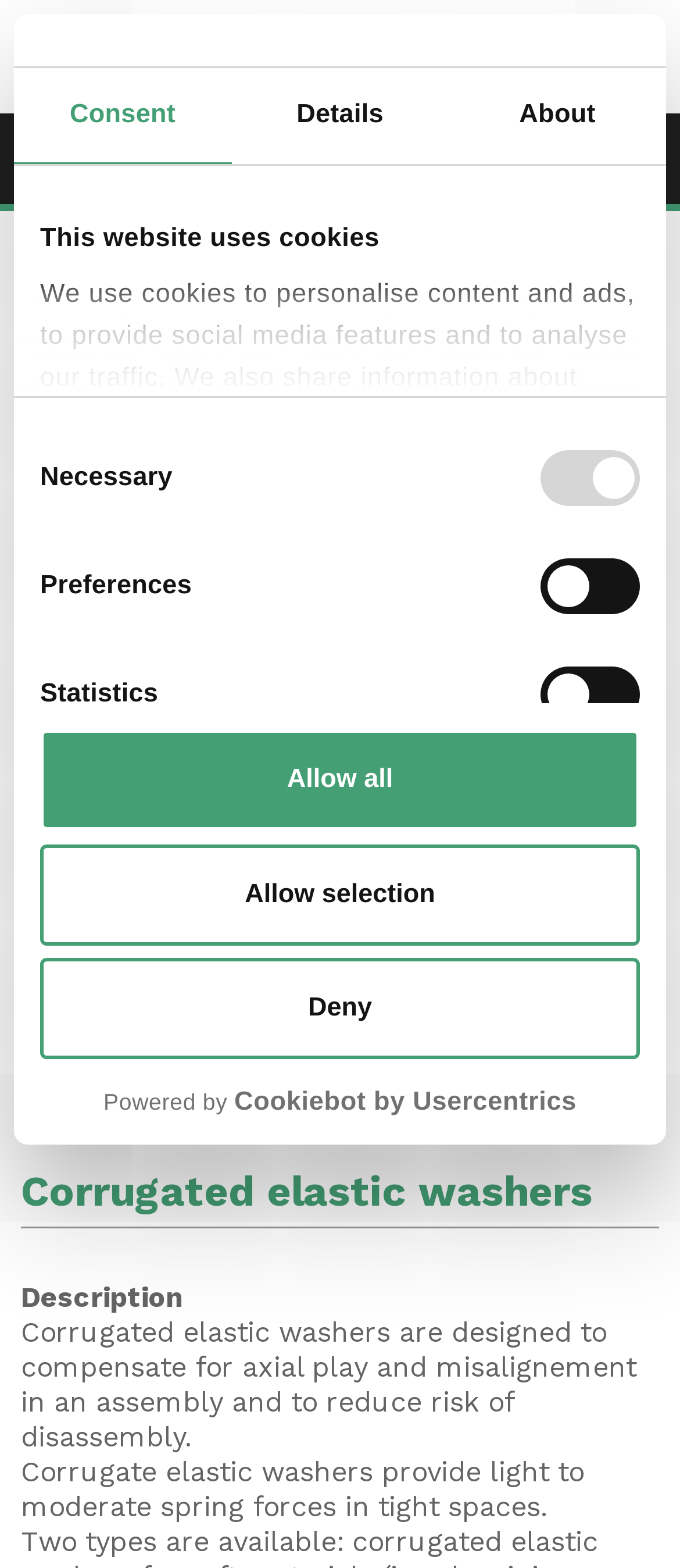What is the name of the company powering the cookie consent feature?
Give a comprehensive and detailed explanation for the question.

The link 'logo - opens in a new window' contains the text 'Powered by' followed by 'Cookiebot by Usercentrics', indicating that this company is responsible for powering the cookie consent feature on this webpage.